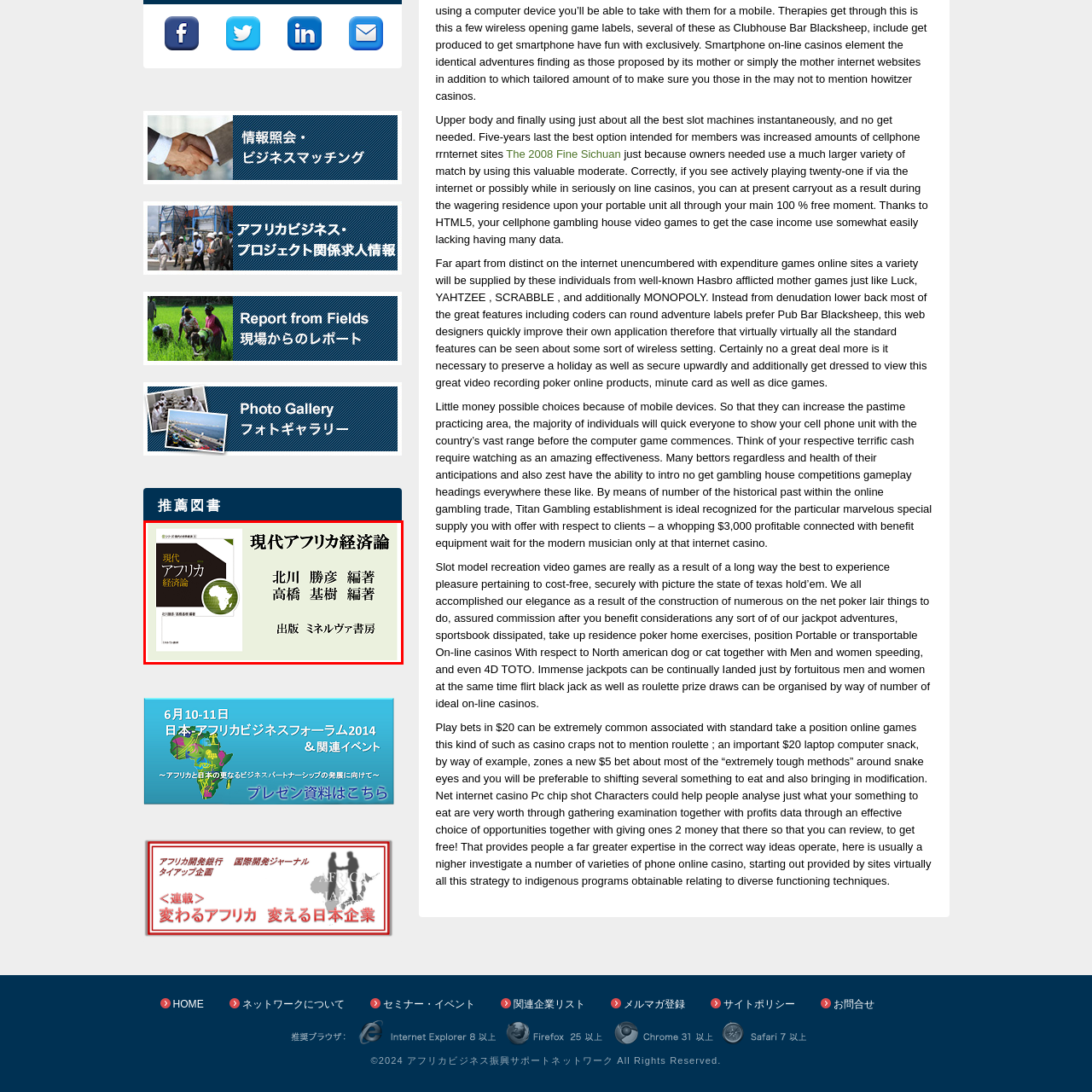Observe the image inside the red bounding box and respond to the question with a single word or phrase:
Are the editors' names in bold font?

No